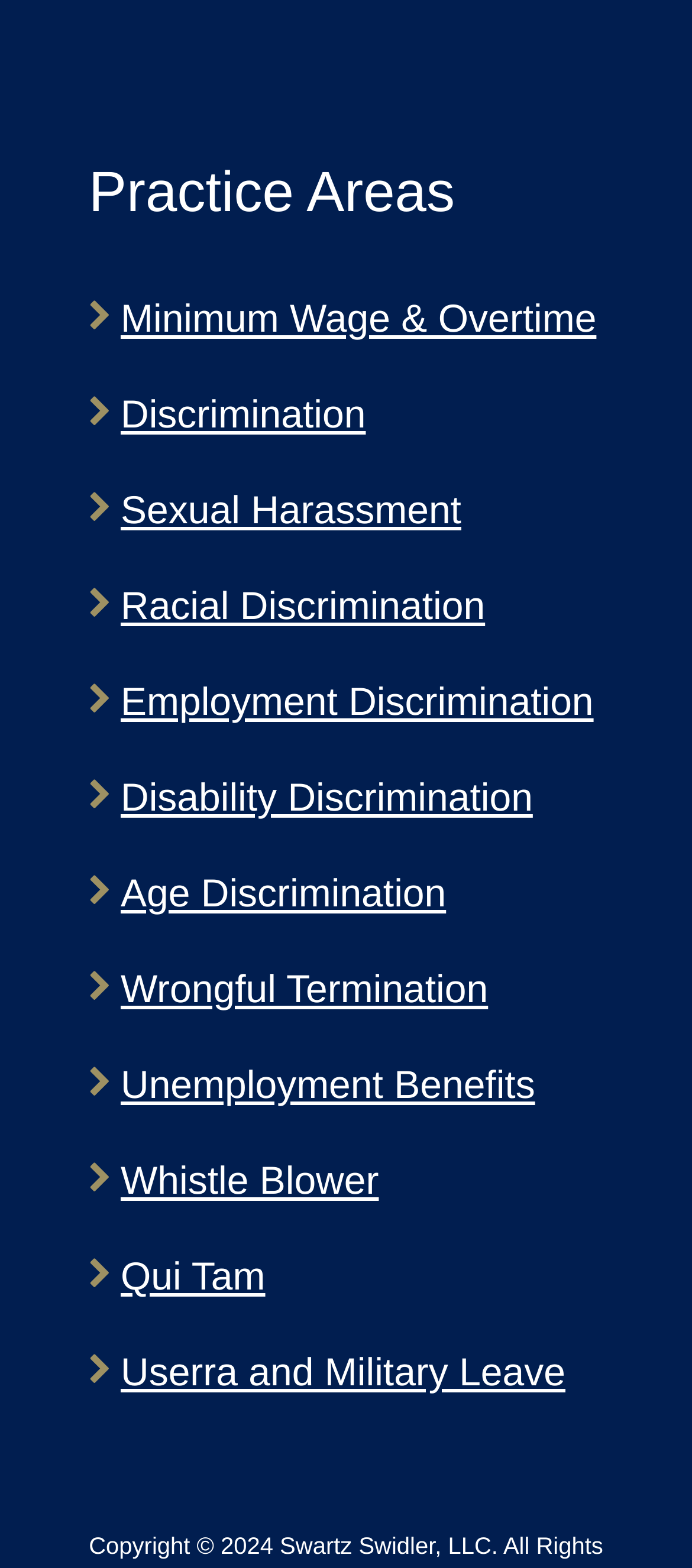What is the first practice area listed?
Use the image to answer the question with a single word or phrase.

Minimum Wage & Overtime